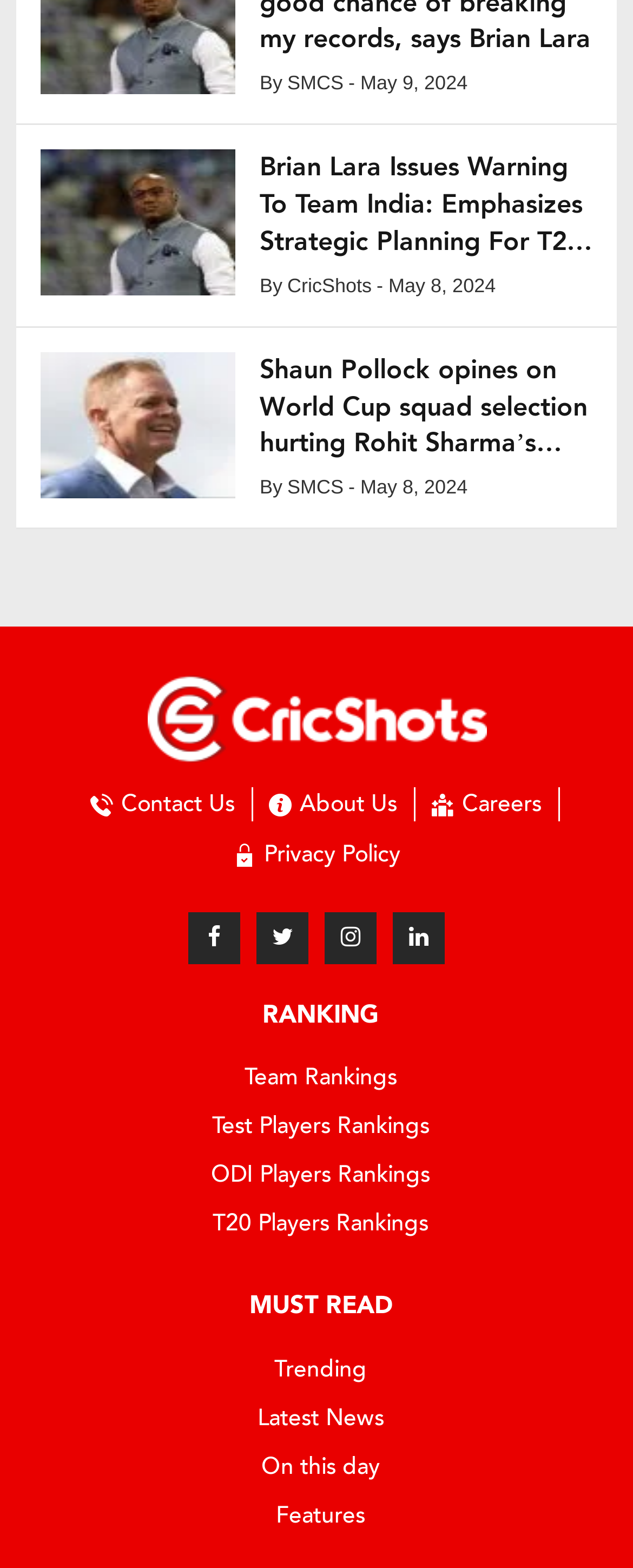From the webpage screenshot, predict the bounding box of the UI element that matches this description: "alt="Brian Lara"".

[0.064, 0.131, 0.372, 0.151]